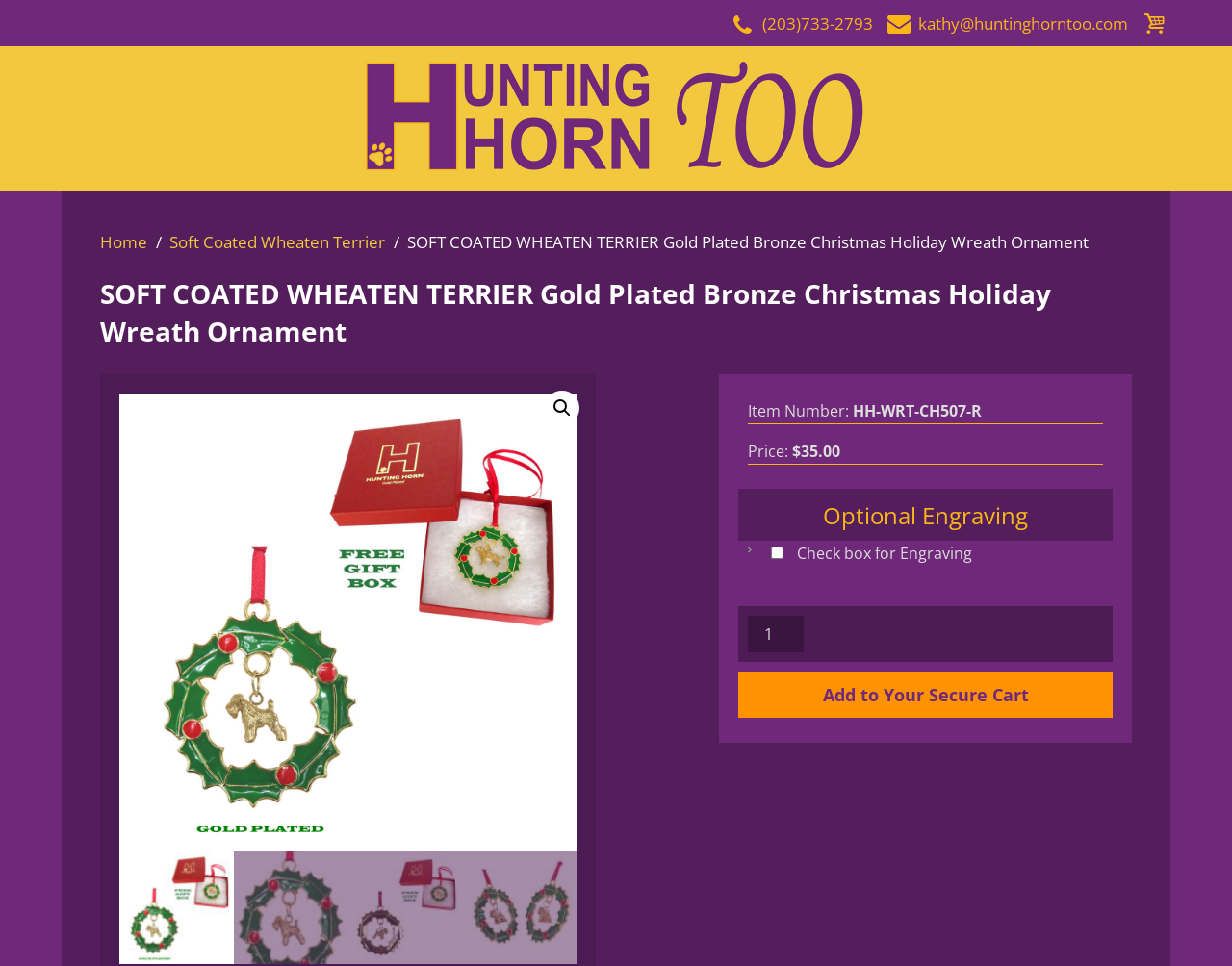What is the purpose of the checkbox?
Answer the question with as much detail as you can, using the image as a reference.

I determined the purpose of the checkbox by looking at the heading element with the text 'Optional Engraving' which is located near the checkbox, indicating that the checkbox is related to engraving options.